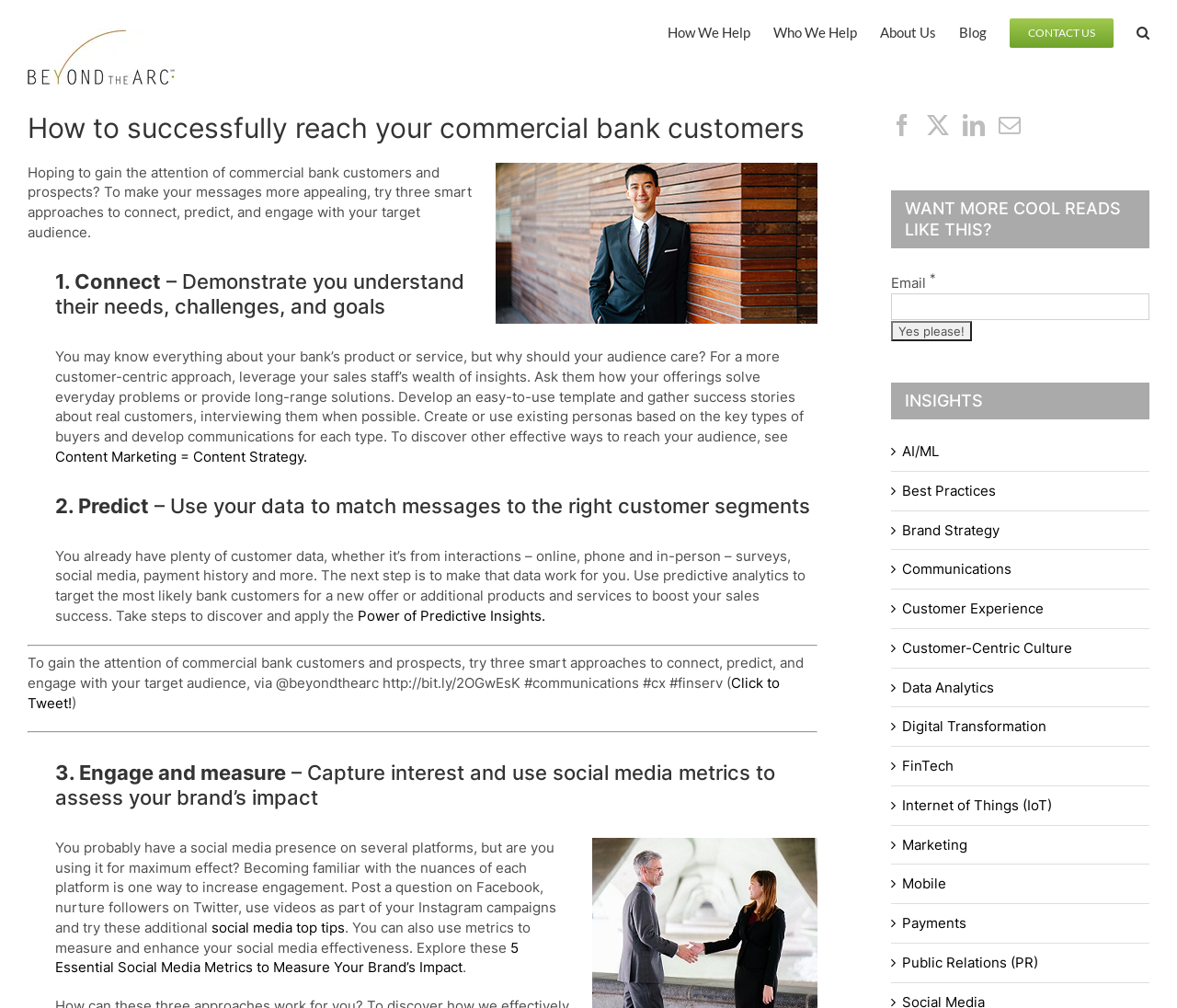How many links are provided for additional reading?
Look at the screenshot and respond with one word or a short phrase.

5